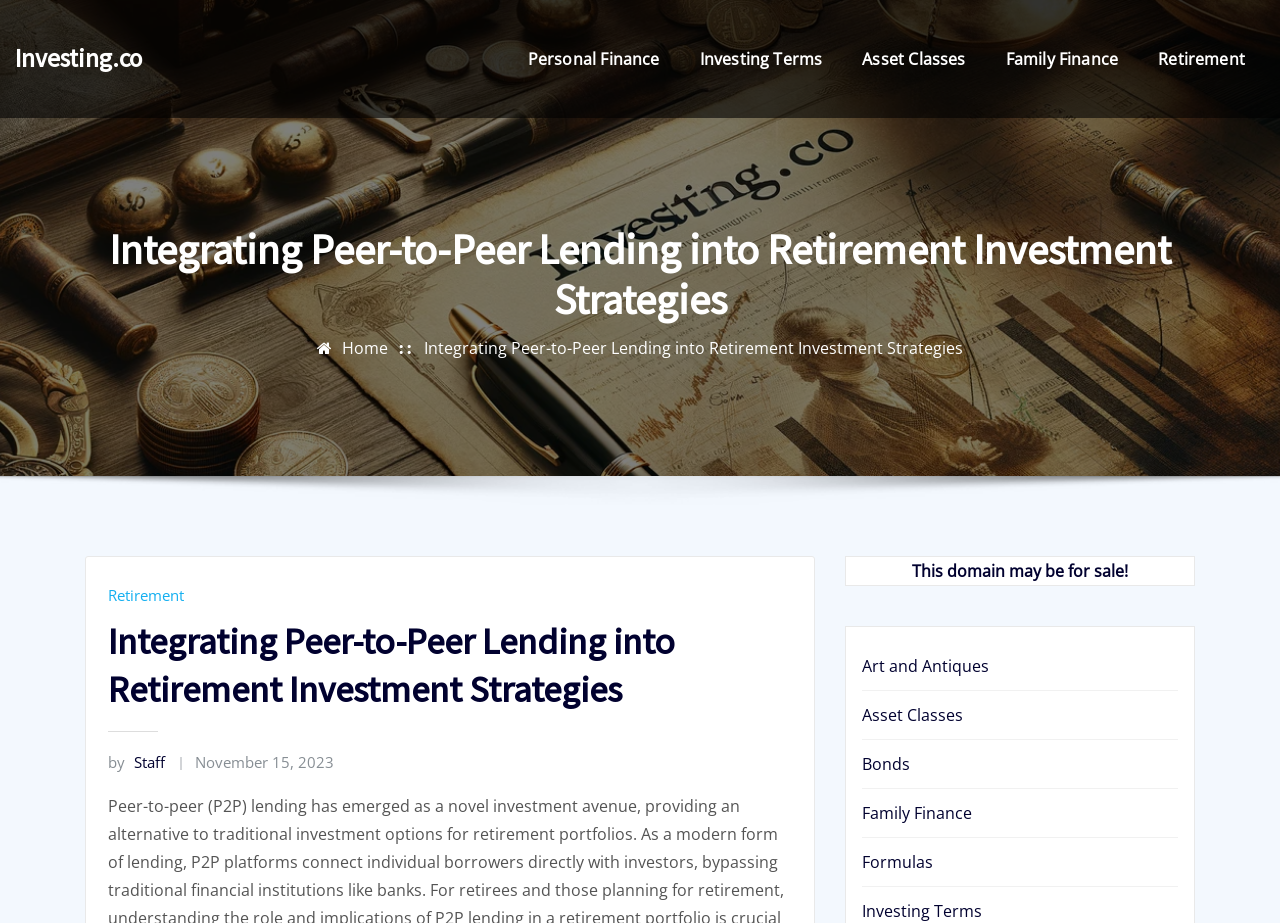Based on the image, give a detailed response to the question: What is the website's name?

The website's name can be found at the top of the webpage, where it says 'Investing.co' in a heading element.